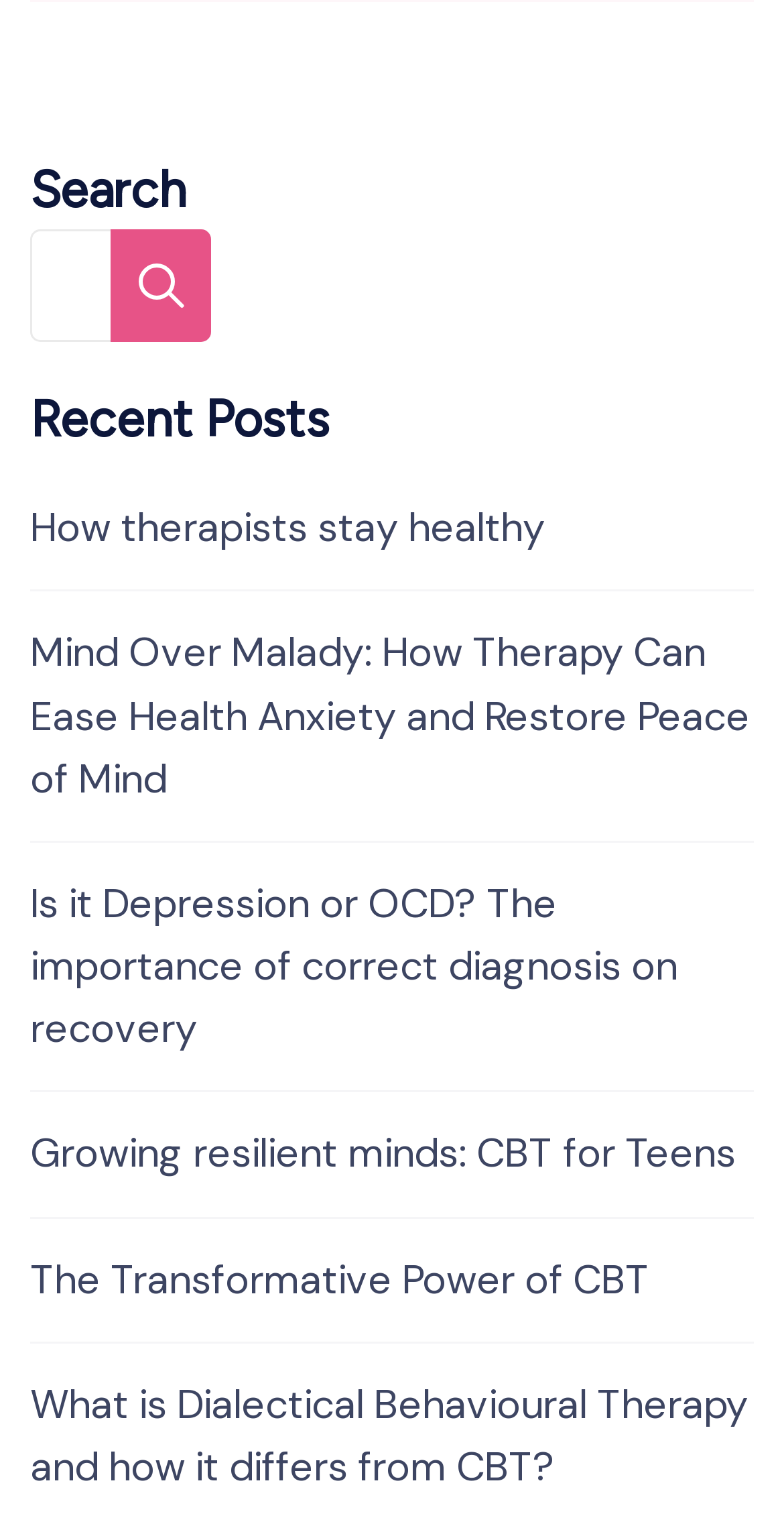Provide a one-word or brief phrase answer to the question:
How many links are there under 'Recent Posts'?

6